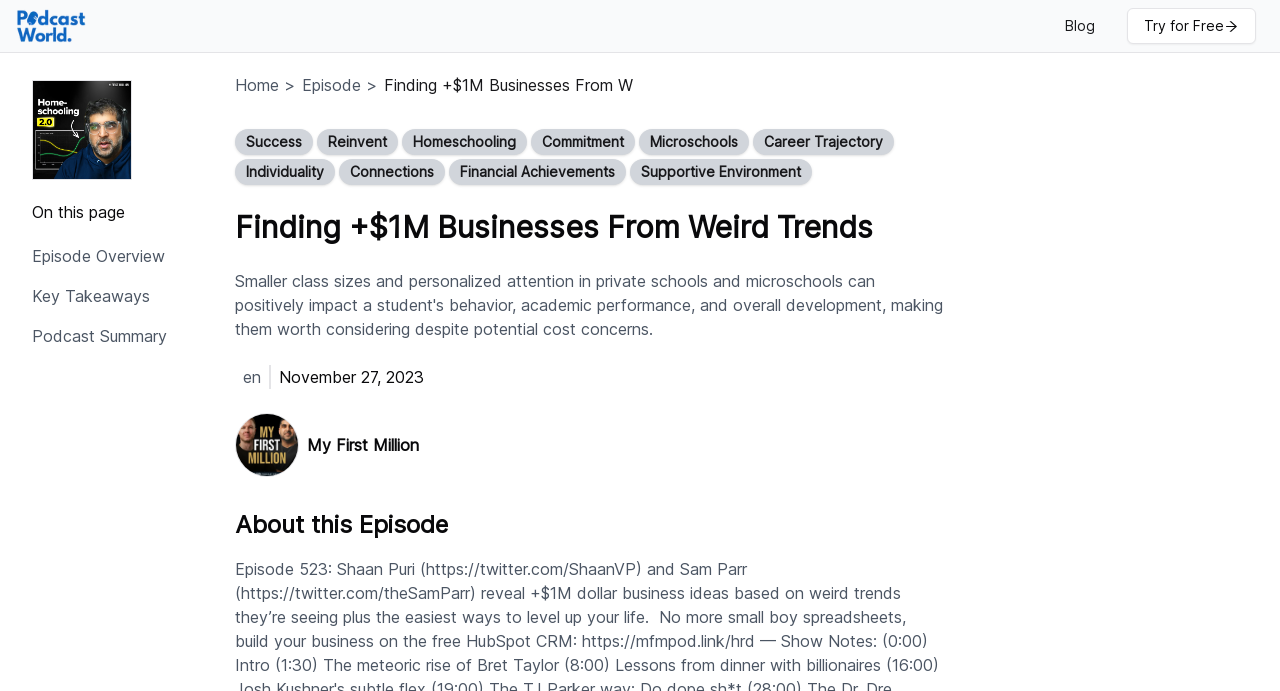What is the name of the podcast?
From the screenshot, supply a one-word or short-phrase answer.

My First Million